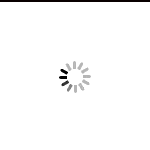Reply to the question with a brief word or phrase: What is the tone of the accompanying text?

Exciting